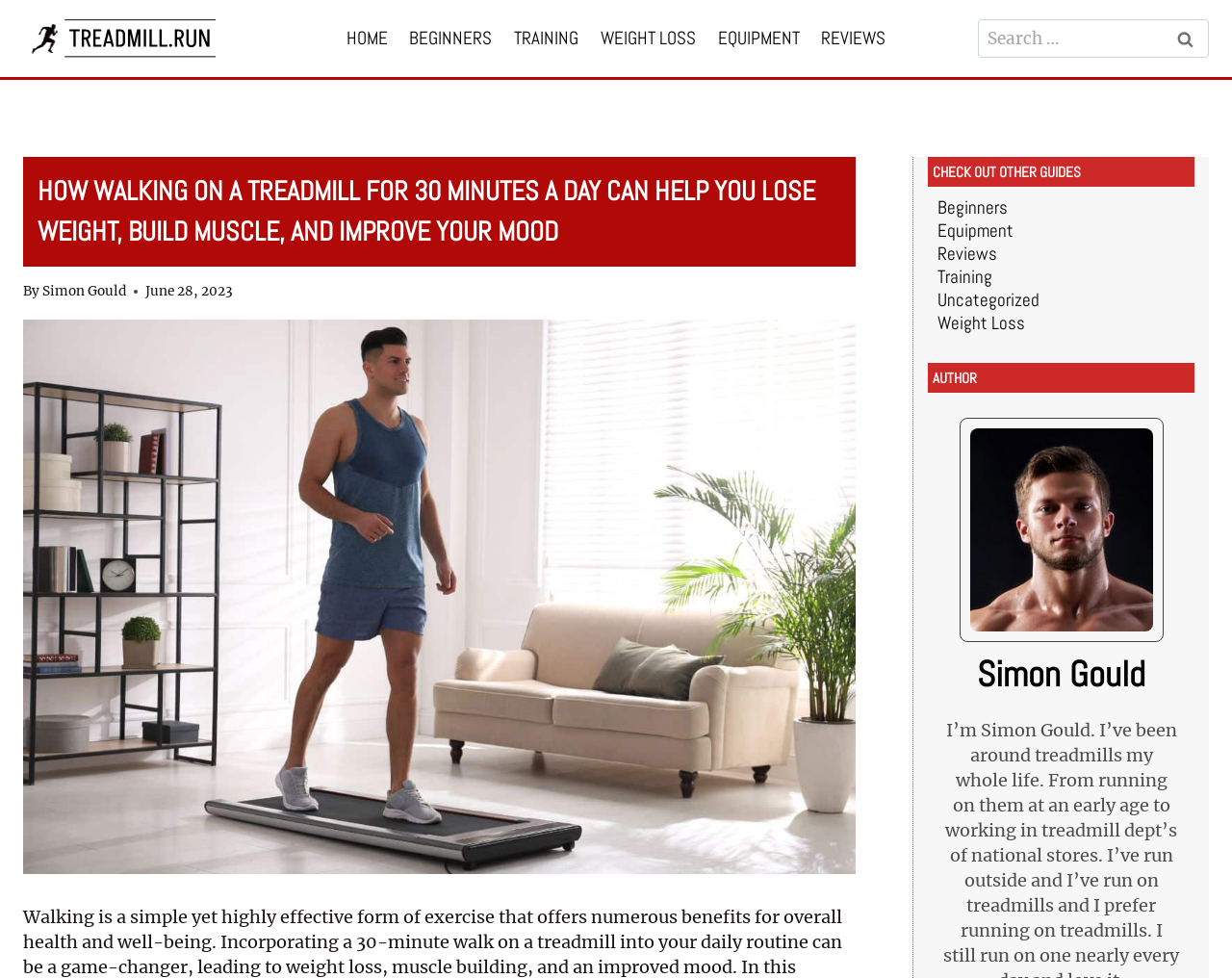Respond concisely with one word or phrase to the following query:
What is the topic of the article?

Benefits of using a treadmill